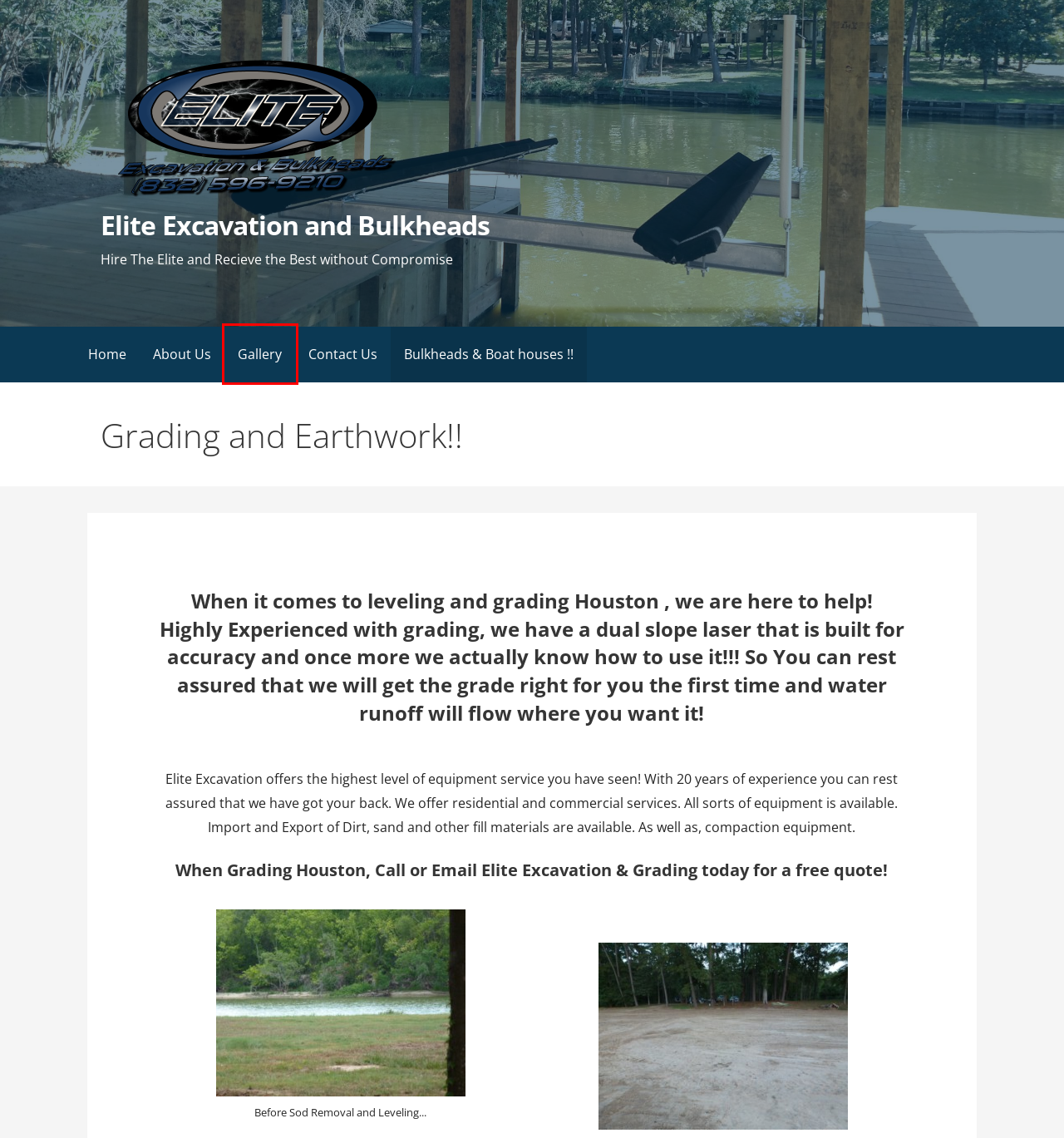Examine the screenshot of a webpage with a red bounding box around an element. Then, select the webpage description that best represents the new page after clicking the highlighted element. Here are the descriptions:
A. About us-Elite Excavation and Bulkheads Hire the Best
B. Gallery- Elite Excavation & Bulkheads Check out Photos of our projects!!
C. Drainage Ditches, Swales and Culvert Installation-Elite Excavation and Bulkheads
D. Tree Clearing and Stump Removal- Elite Excavation
E. Concrete and Demolition- Elite Excavation & Bulkheads
F. Elite Marine Construction Bulkhead,Dock and Boat House Construction-Elite Excavation and bulkheads
G. Contact us- Elite Excavation and Bulkheads Houston
H. Home-Elite Excavation Houston Bulkheads lake Houston

B